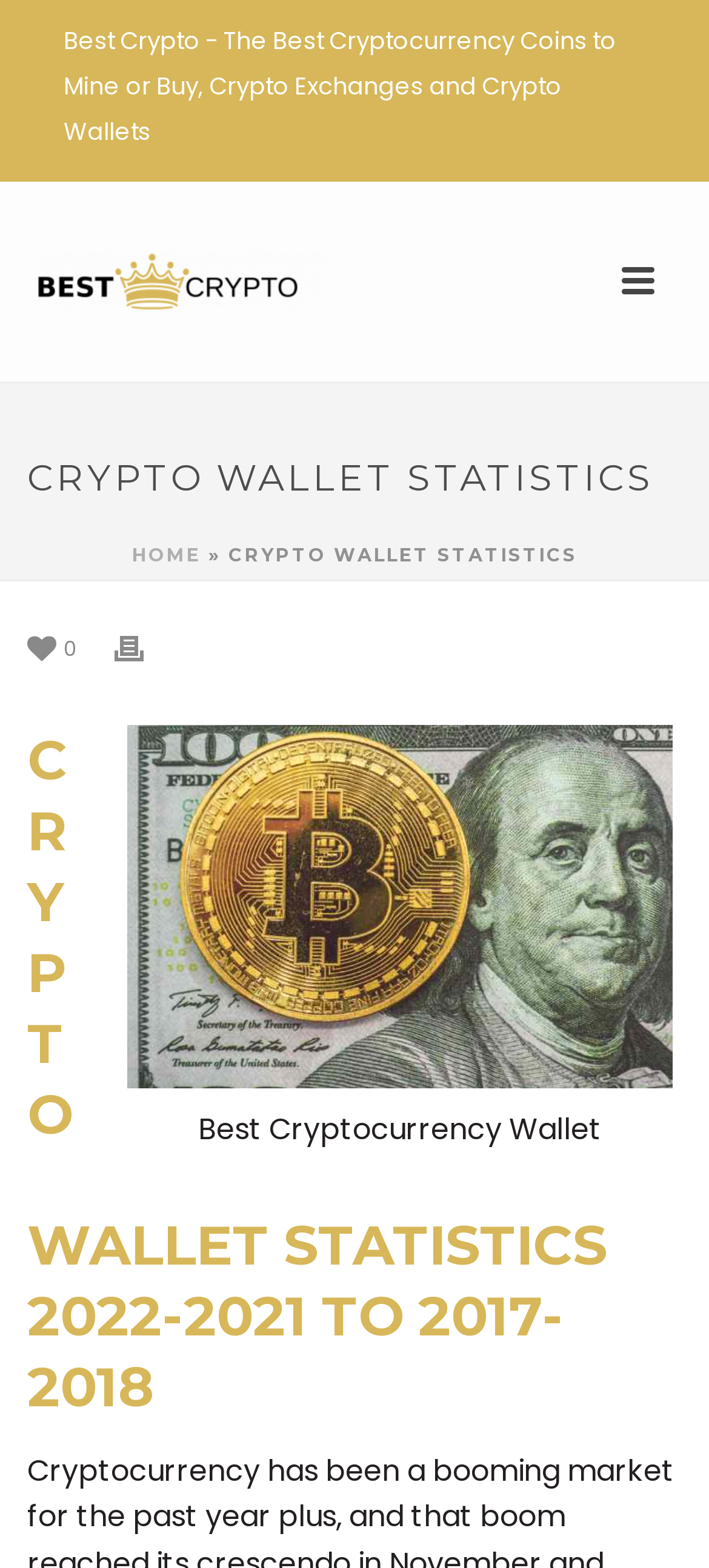What is the function of the 'HOME' link?
Give a single word or phrase answer based on the content of the image.

To navigate to the homepage